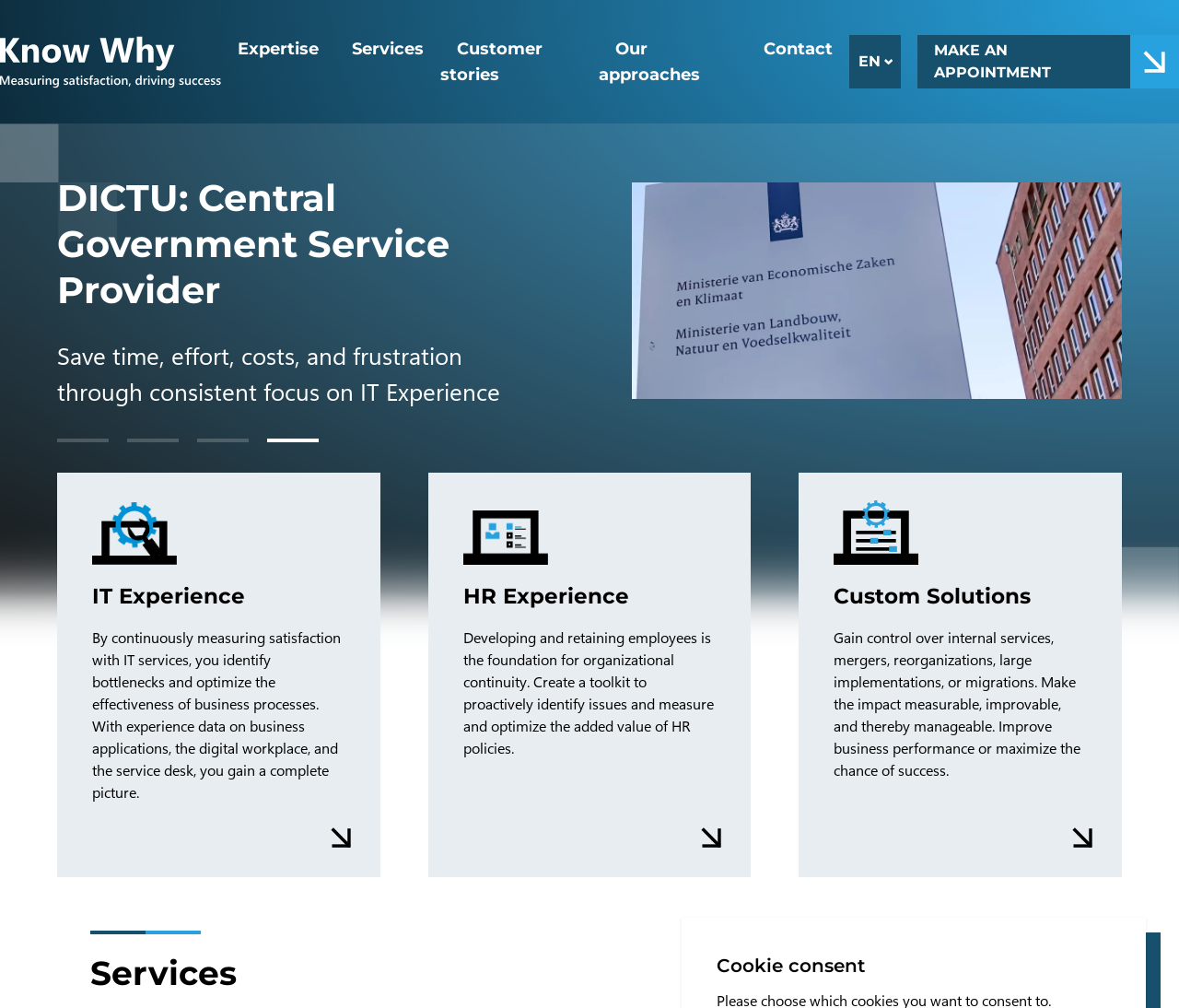Please identify the bounding box coordinates of the clickable region that I should interact with to perform the following instruction: "Go to the 'Customer stories' page". The coordinates should be expressed as four float numbers between 0 and 1, i.e., [left, top, right, bottom].

[0.373, 0.022, 0.46, 0.101]